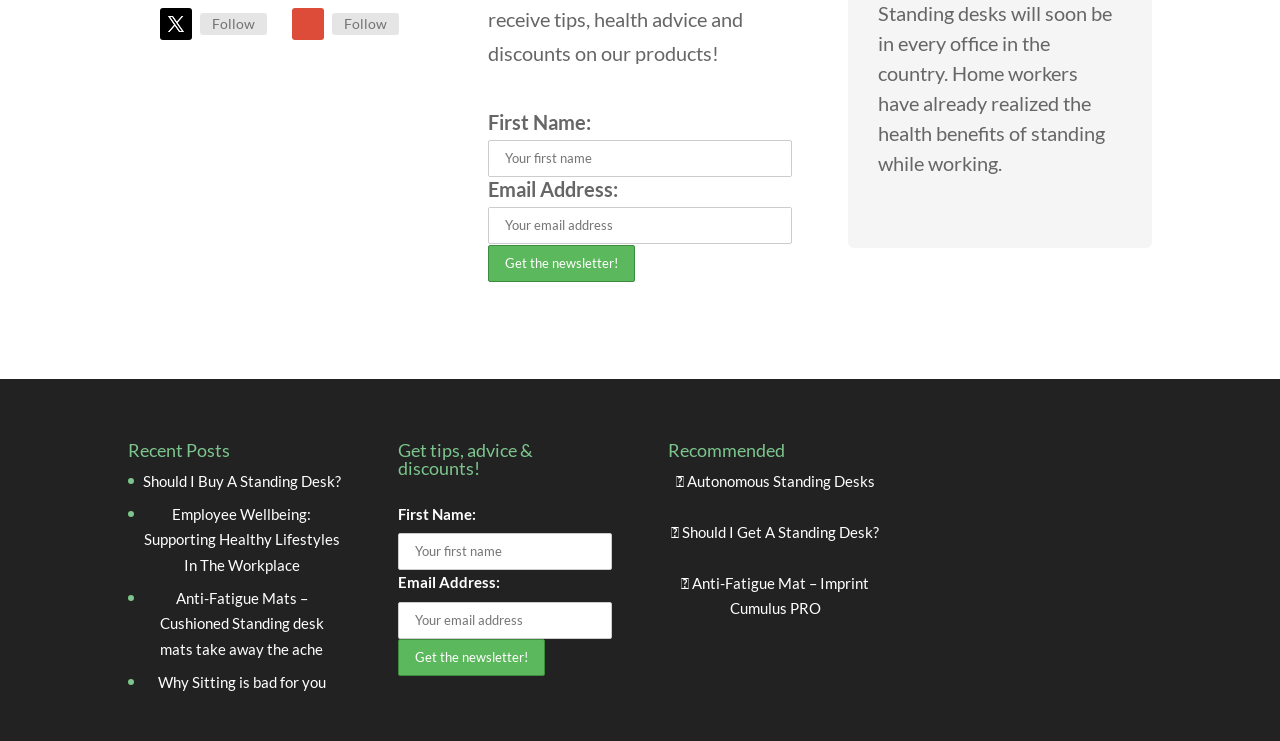Please identify the bounding box coordinates of the region to click in order to complete the task: "Enter email address". The coordinates must be four float numbers between 0 and 1, specified as [left, top, right, bottom].

[0.311, 0.812, 0.478, 0.862]